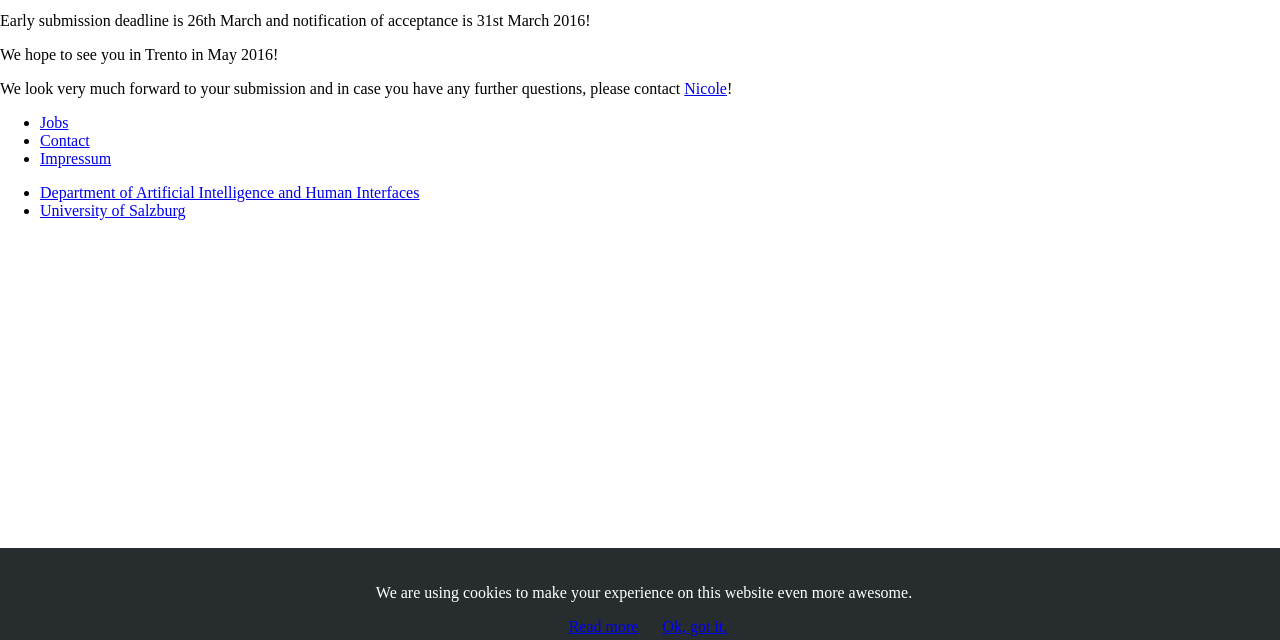Using the given description, provide the bounding box coordinates formatted as (top-left x, top-left y, bottom-right x, bottom-right y), with all values being floating point numbers between 0 and 1. Description: University of Salzburg

[0.031, 0.316, 0.145, 0.343]